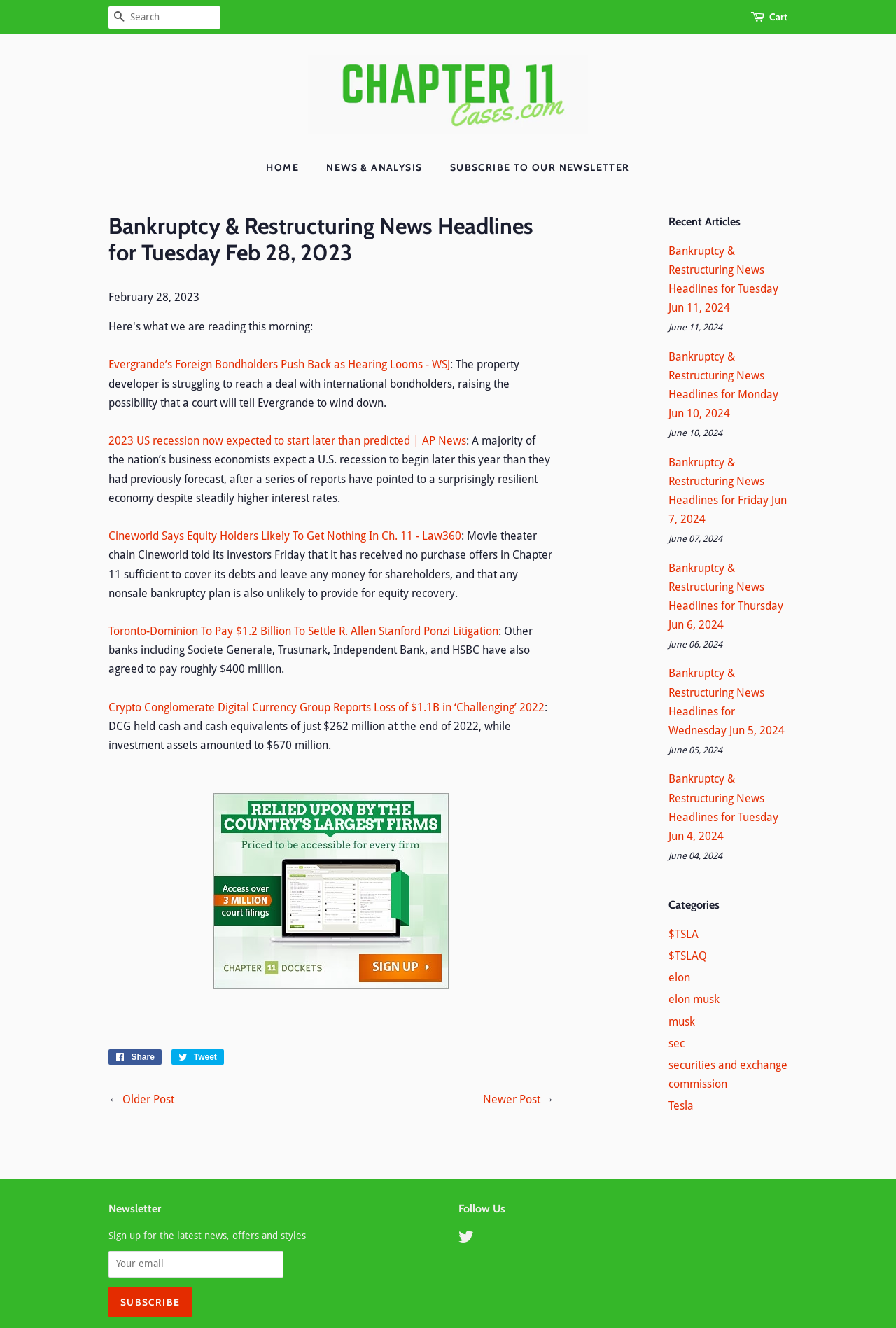Extract the bounding box of the UI element described as: "Newer Post".

[0.539, 0.823, 0.603, 0.833]